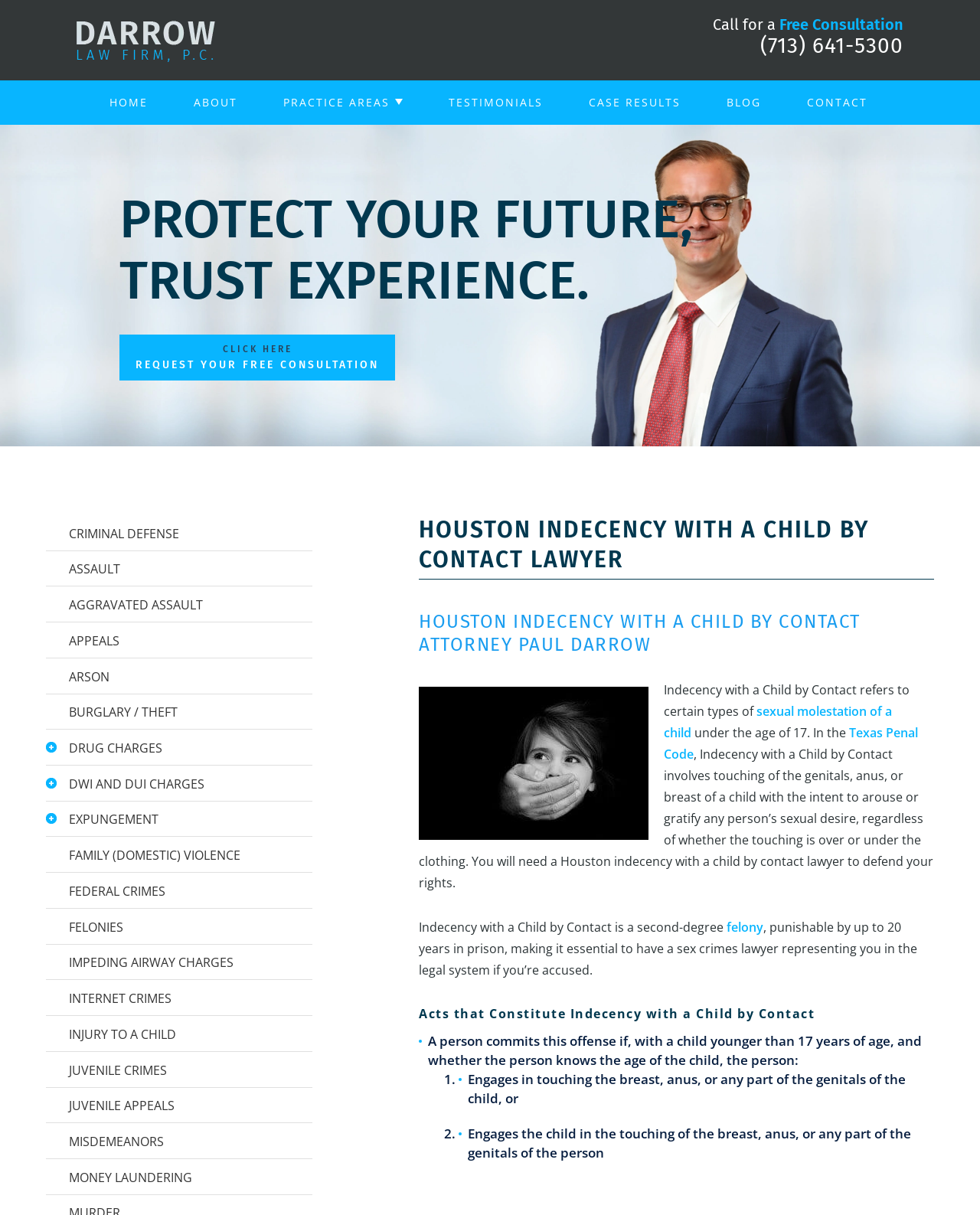Please determine the bounding box coordinates of the element to click in order to execute the following instruction: "Click the 'HOME' link". The coordinates should be four float numbers between 0 and 1, specified as [left, top, right, bottom].

[0.088, 0.066, 0.174, 0.103]